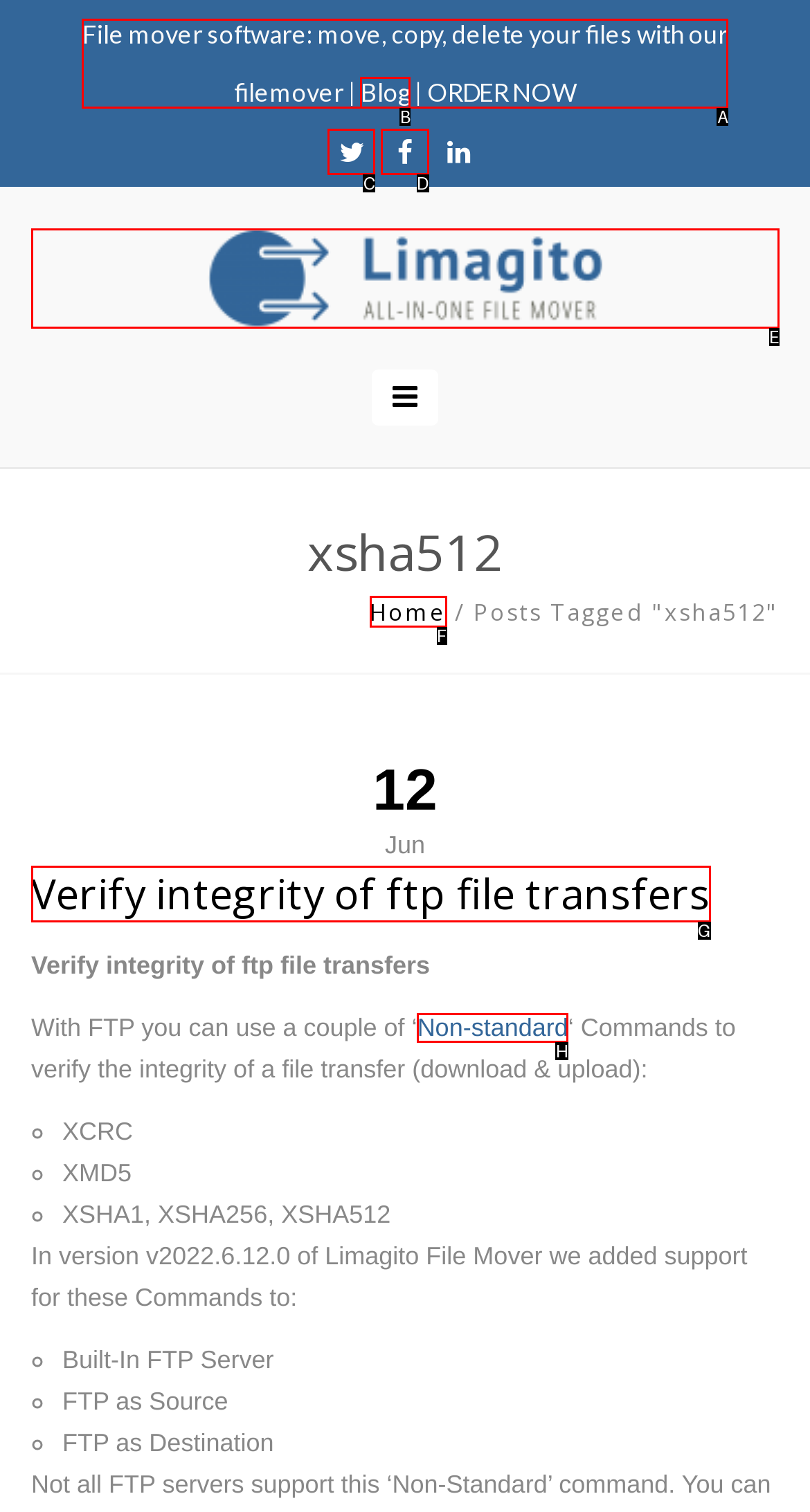Select the HTML element that matches the description: alt="File transfer tool from Limagito". Provide the letter of the chosen option as your answer.

E